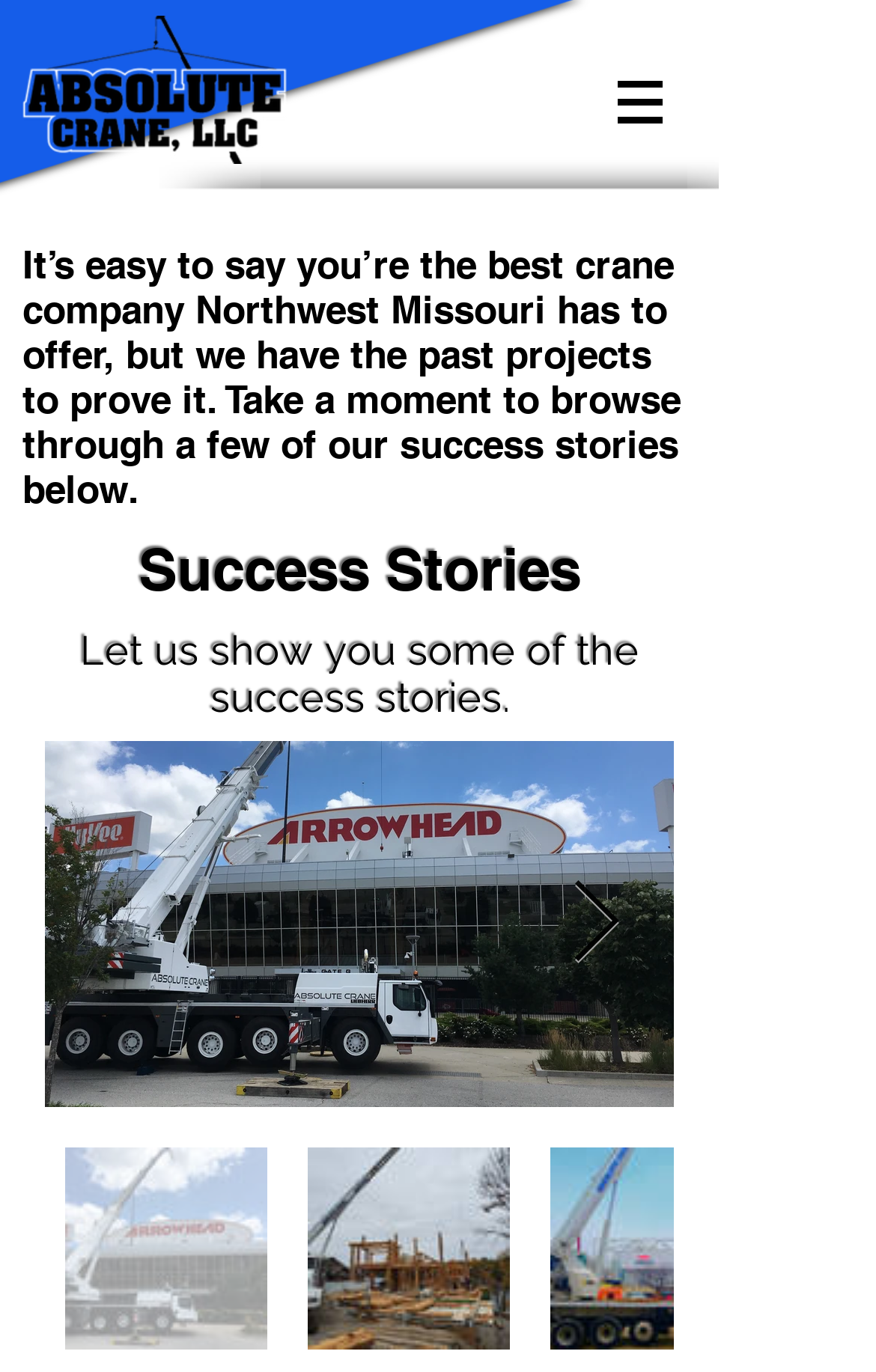What is the purpose of the 'Next Item' button?
Refer to the image and offer an in-depth and detailed answer to the question.

The 'Next Item' button is located at the bottom of the webpage, and it is likely used to navigate to the next success story, as the webpage is showcasing success stories of the company.